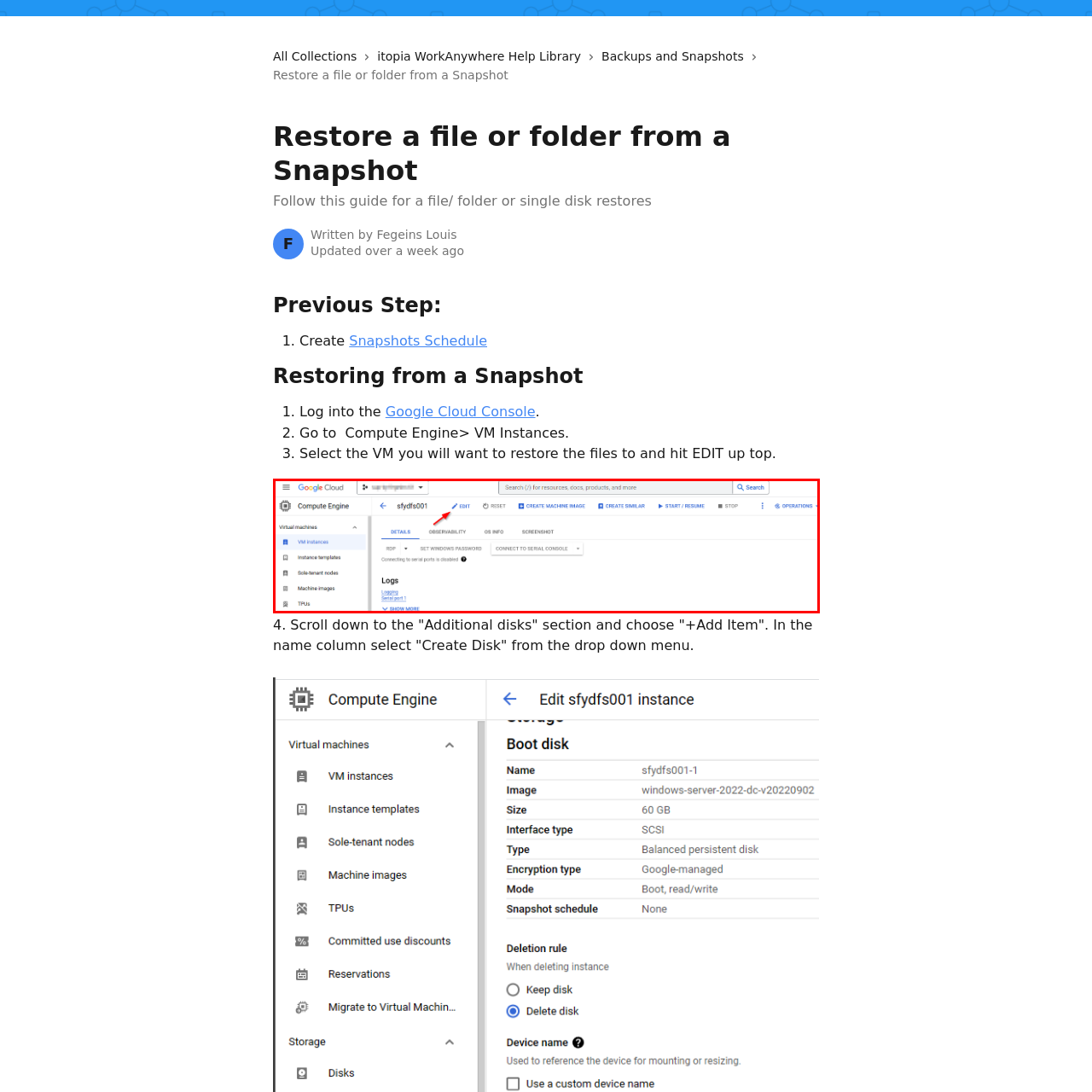What is the purpose of the 'EDIT' button?
Observe the image inside the red-bordered box and offer a detailed answer based on the visual details you find.

The 'EDIT' button is located below the tabs and allows users to modify settings related to the virtual machine, providing an option to make changes to the VM's configuration.